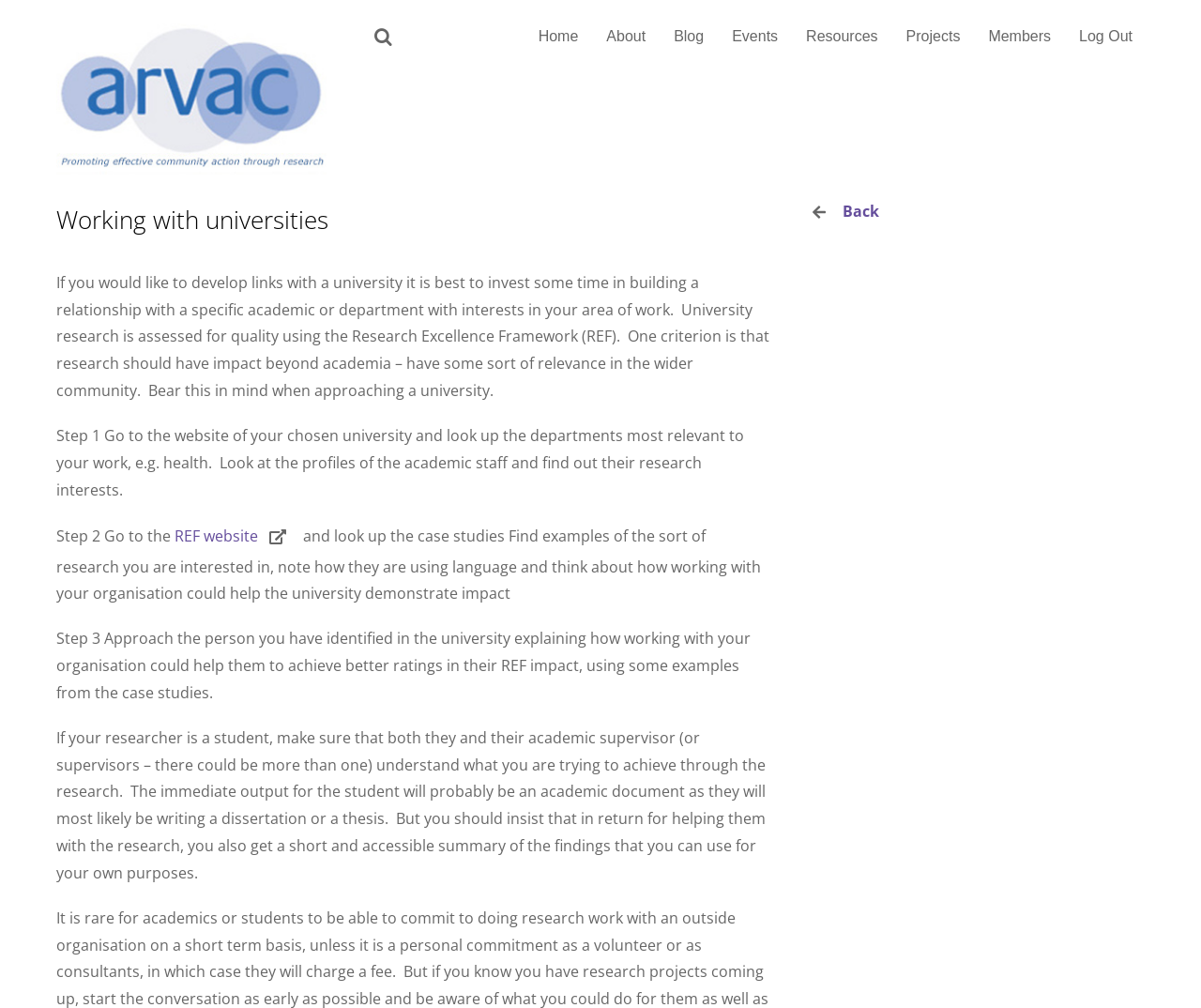Refer to the image and provide an in-depth answer to the question:
What should you do in Step 1?

In Step 1, you should go to the website of your chosen university and look up the departments most relevant to your work, such as health, and then look at the profiles of the academic staff to find out their research interests.